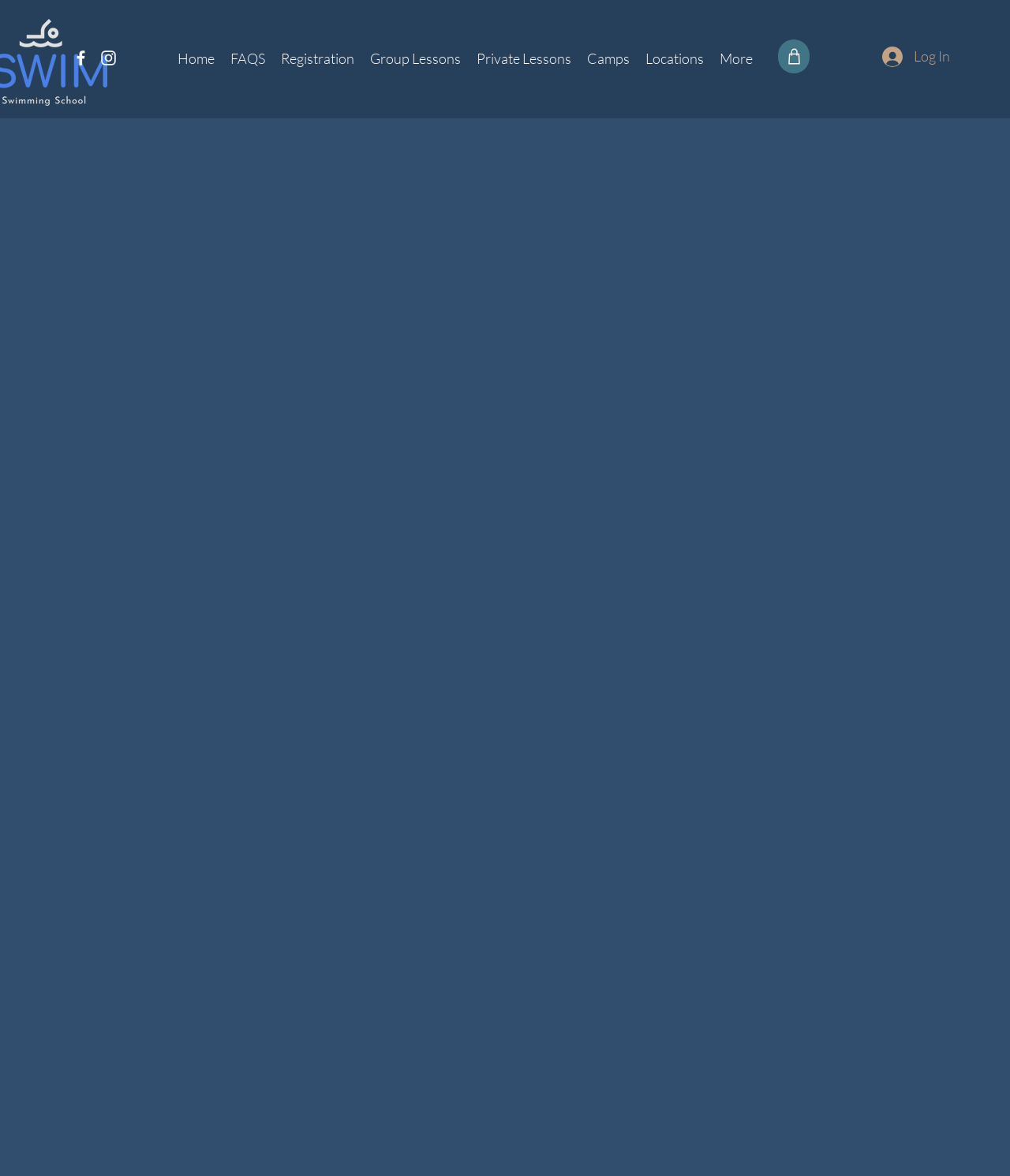What information do you need to provide when registering with ISWIM Swimming School?
Give a detailed explanation using the information visible in the image.

I found the answer by reading the text 'We will ask you for your name and the name of the student, together with details of any medical condition affecting the student as well as your contact details which will include your telephone number, email address, and postal address (for billing purposes).'.